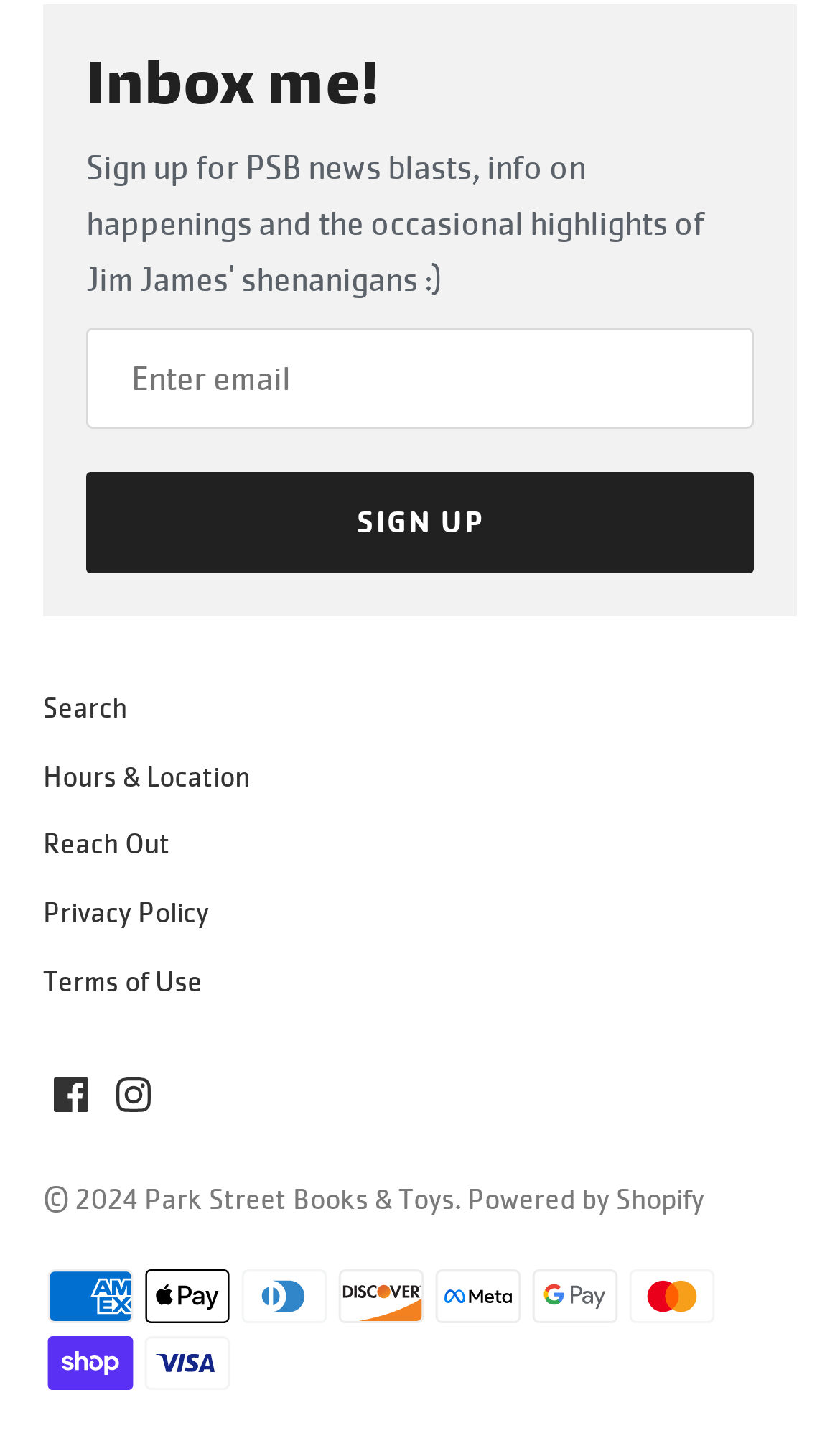Use a single word or phrase to answer this question: 
What is the purpose of the button below the textbox?

SIGN UP